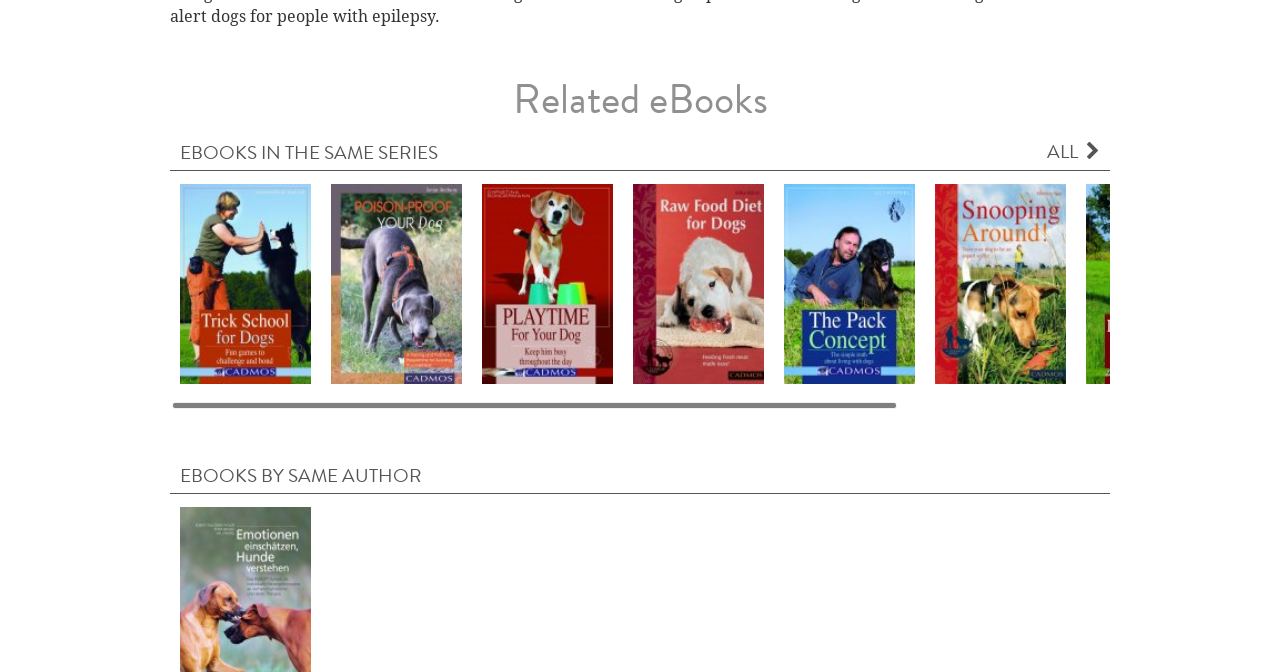Using the description: "title="Details about The Pack Concept"", determine the UI element's bounding box coordinates. Ensure the coordinates are in the format of four float numbers between 0 and 1, i.e., [left, top, right, bottom].

[0.612, 0.405, 0.715, 0.436]